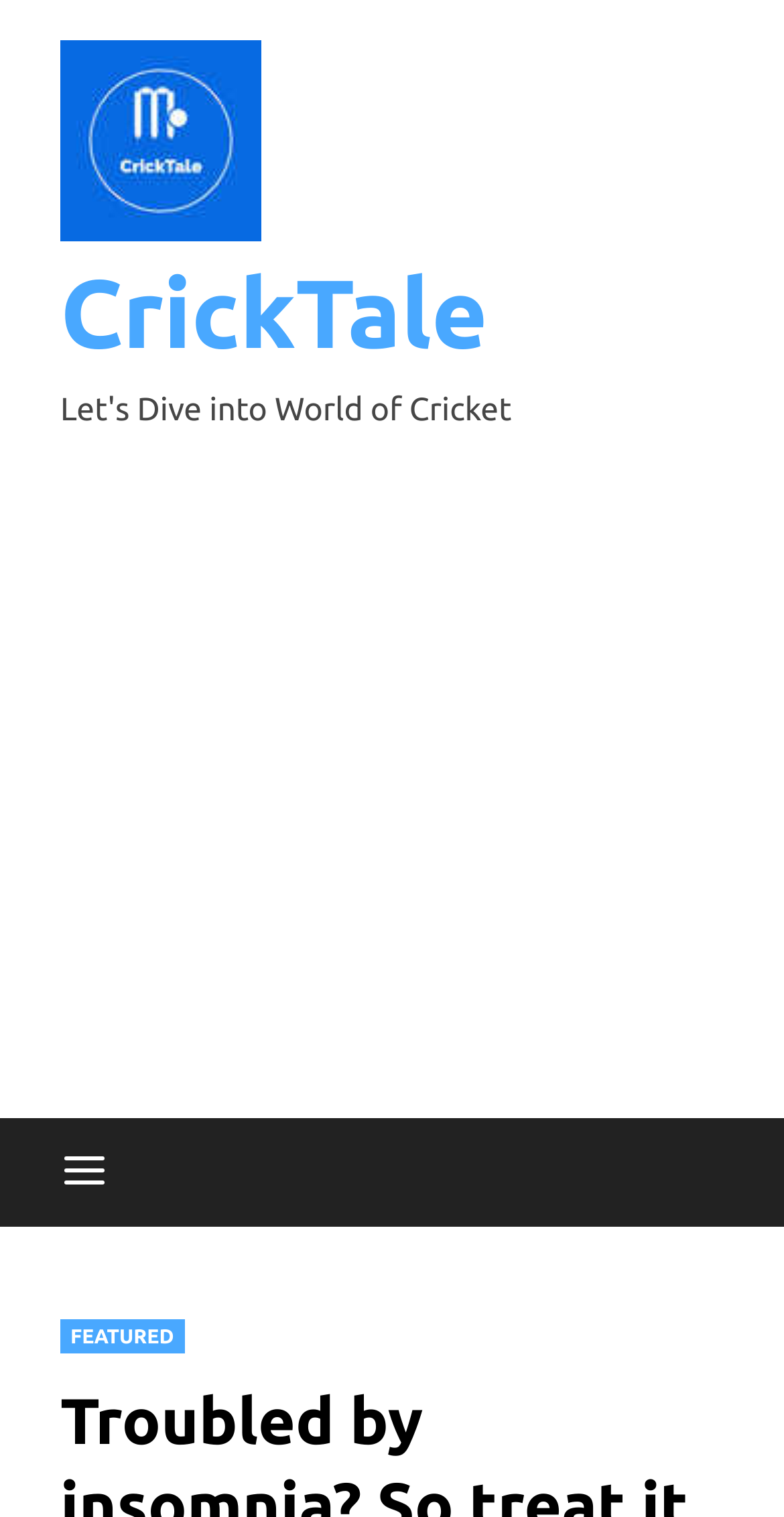What is the category of the featured content?
Use the screenshot to answer the question with a single word or phrase.

FEATURED